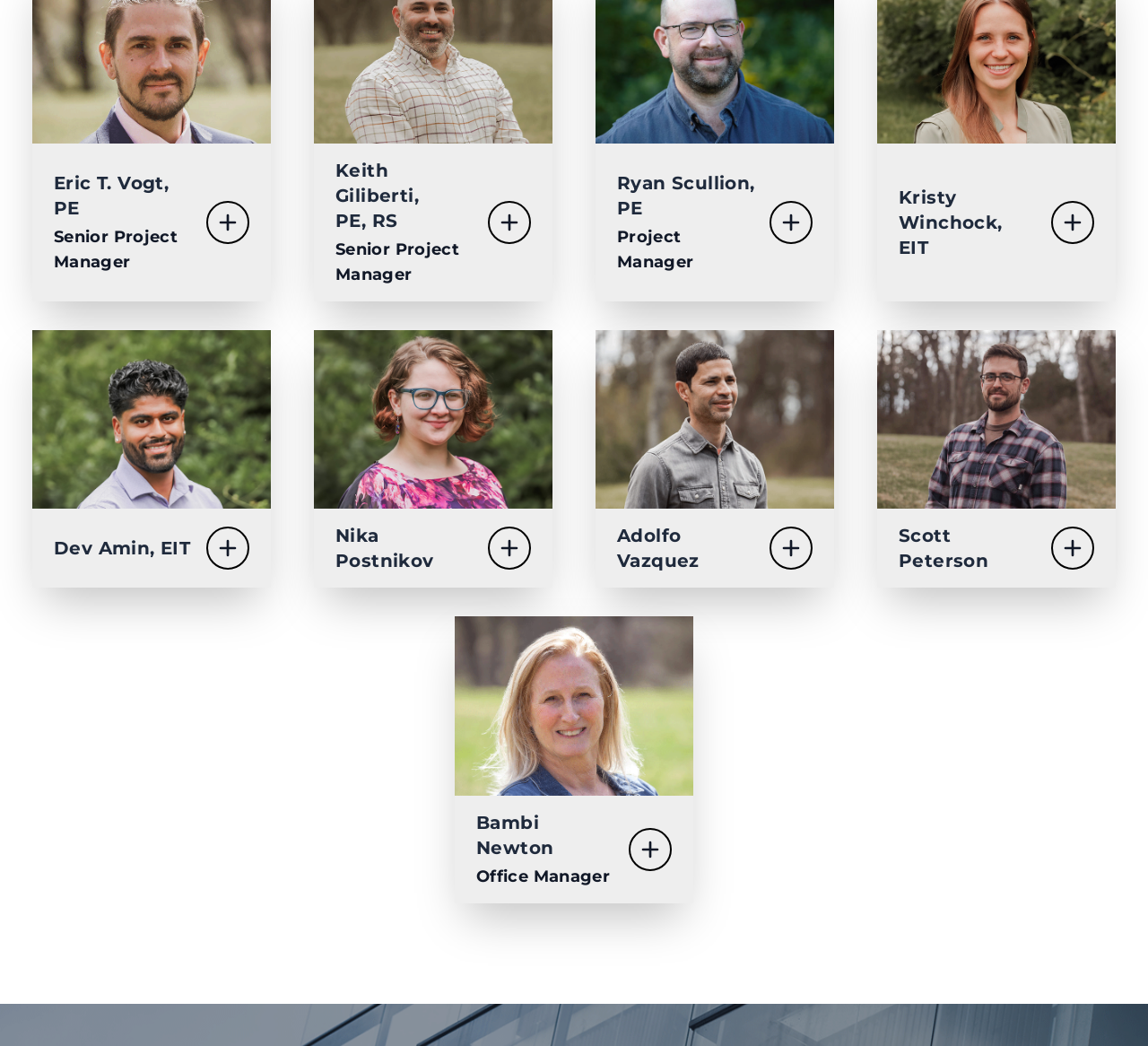Please locate the bounding box coordinates of the element that needs to be clicked to achieve the following instruction: "View Ryan Scullion's profile". The coordinates should be four float numbers between 0 and 1, i.e., [left, top, right, bottom].

[0.519, 0.137, 0.727, 0.288]